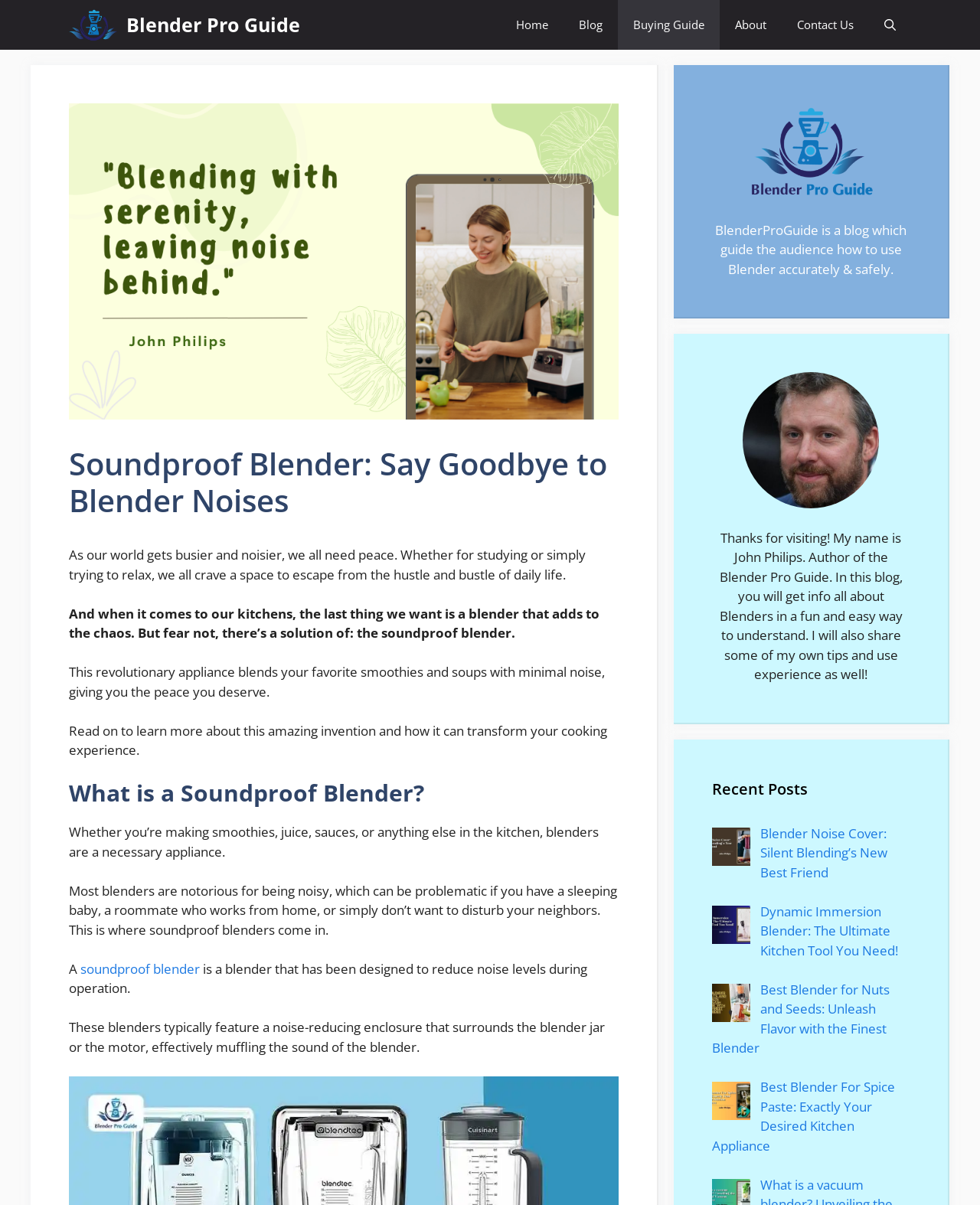Identify the bounding box coordinates of the clickable region required to complete the instruction: "Open the 'Home' page". The coordinates should be given as four float numbers within the range of 0 and 1, i.e., [left, top, right, bottom].

[0.511, 0.0, 0.575, 0.041]